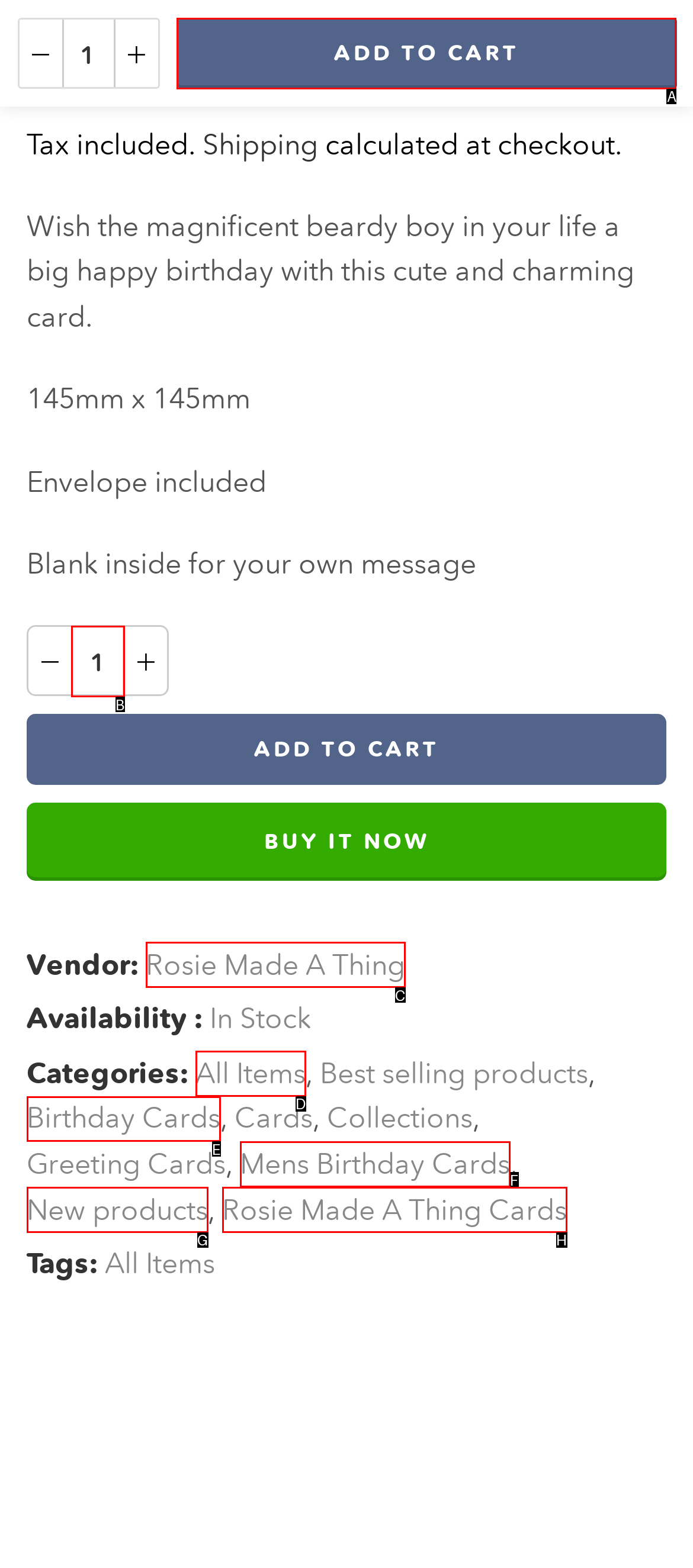Which UI element matches this description: Heal Your Hormones Phase 1?
Reply with the letter of the correct option directly.

None